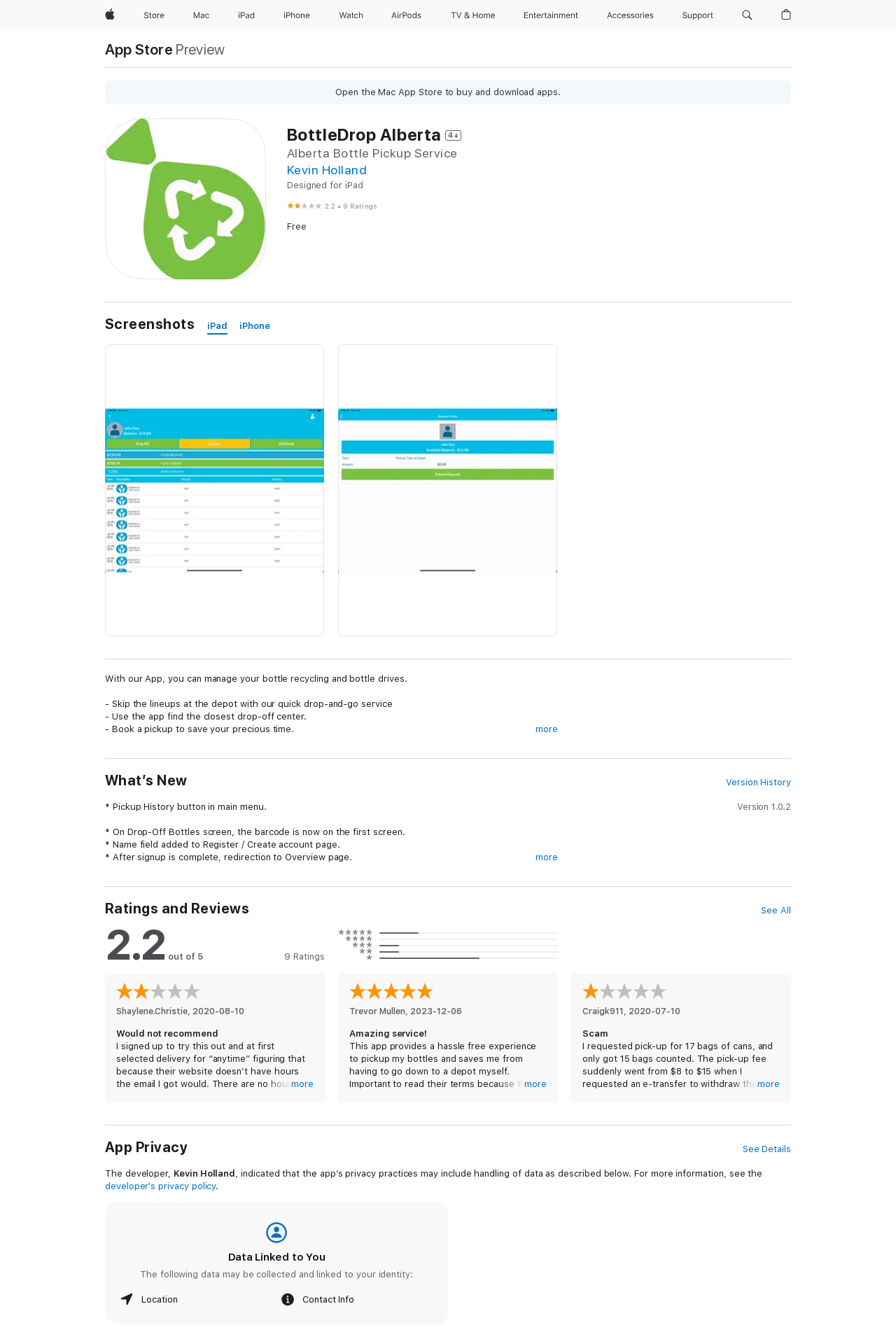Locate the bounding box coordinates of the area where you should click to accomplish the instruction: "Open Shopping Bag".

[0.866, 0.0, 0.889, 0.023]